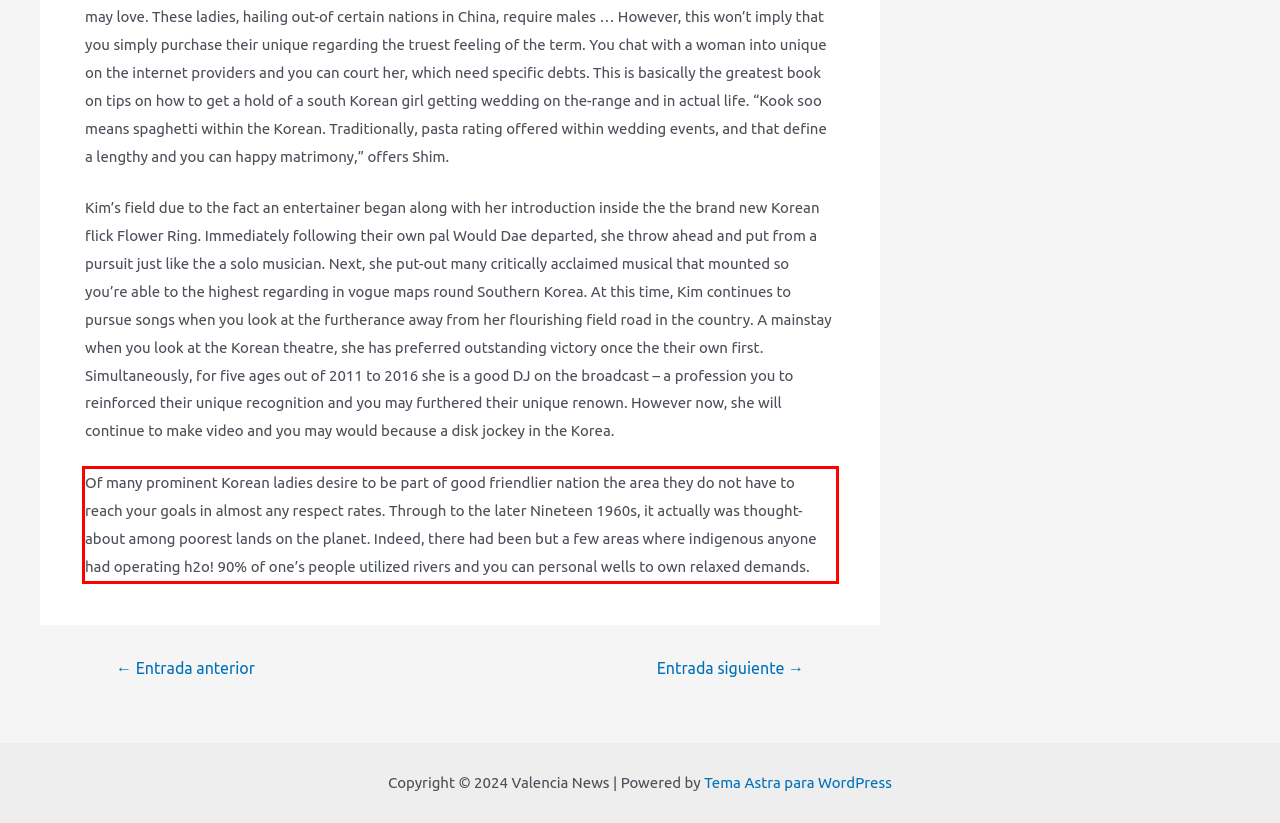Please identify and extract the text from the UI element that is surrounded by a red bounding box in the provided webpage screenshot.

Of many prominent Korean ladies desire to be part of good friendlier nation the area they do not have to reach your goals in almost any respect rates. Through to the later Nineteen 1960s, it actually was thought-about among poorest lands on the planet. Indeed, there had been but a few areas where indigenous anyone had operating h2o! 90% of one’s people utilized rivers and you can personal wells to own relaxed demands.